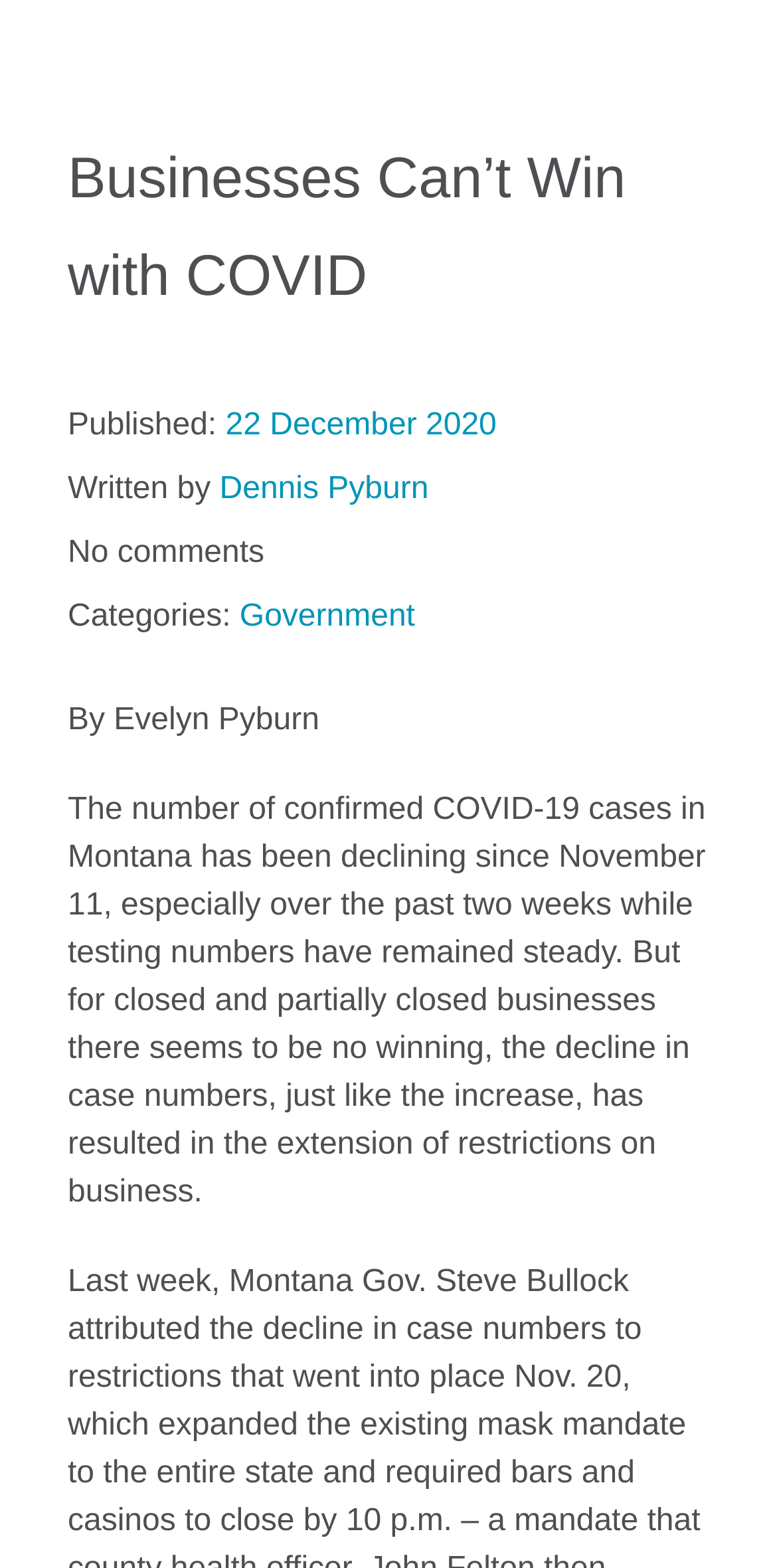Mark the bounding box of the element that matches the following description: "Dennis Pyburn".

[0.282, 0.301, 0.552, 0.323]